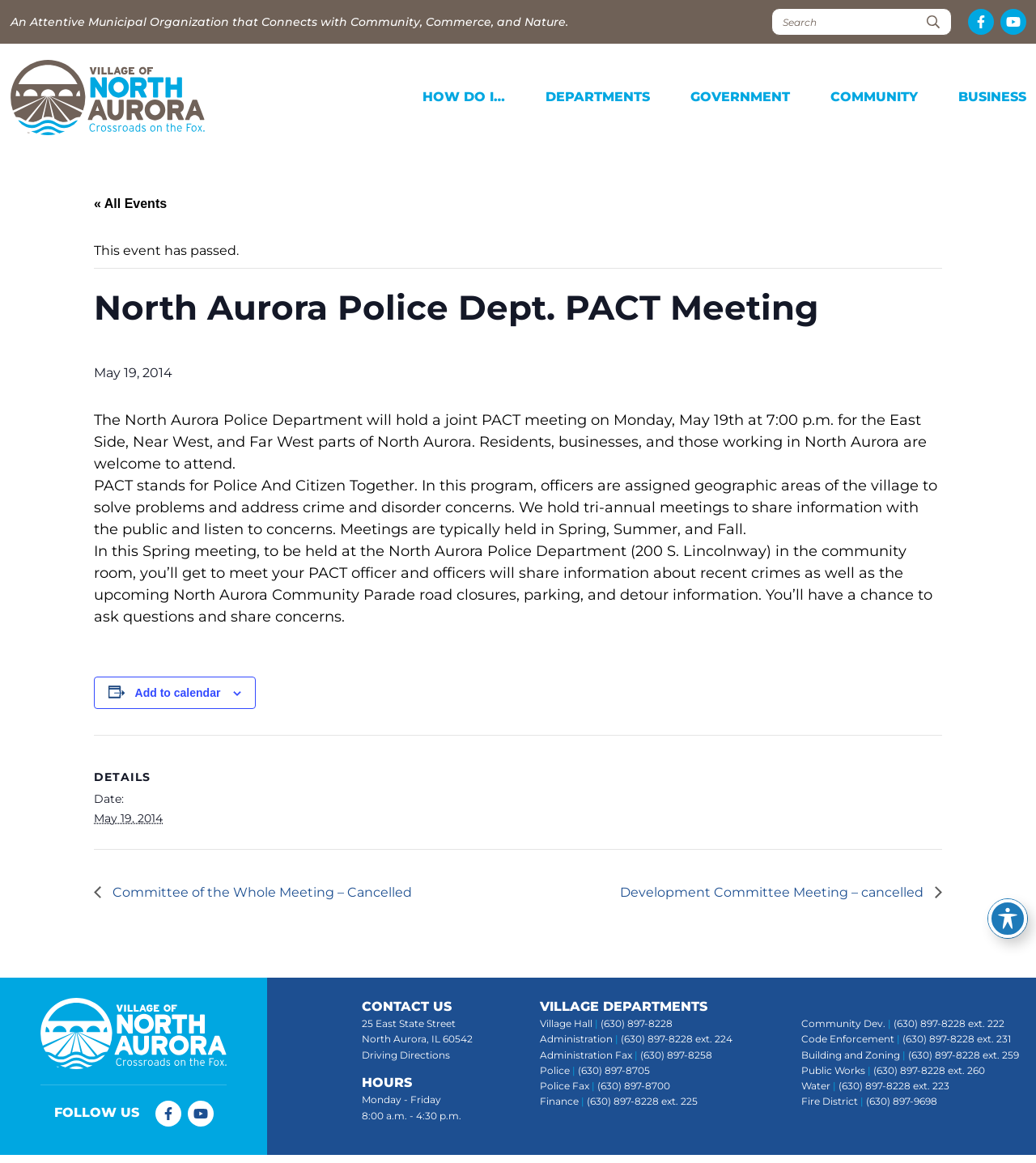Identify the bounding box for the given UI element using the description provided. Coordinates should be in the format (top-left x, top-left y, bottom-right x, bottom-right y) and must be between 0 and 1. Here is the description: Dating Products For Men

None